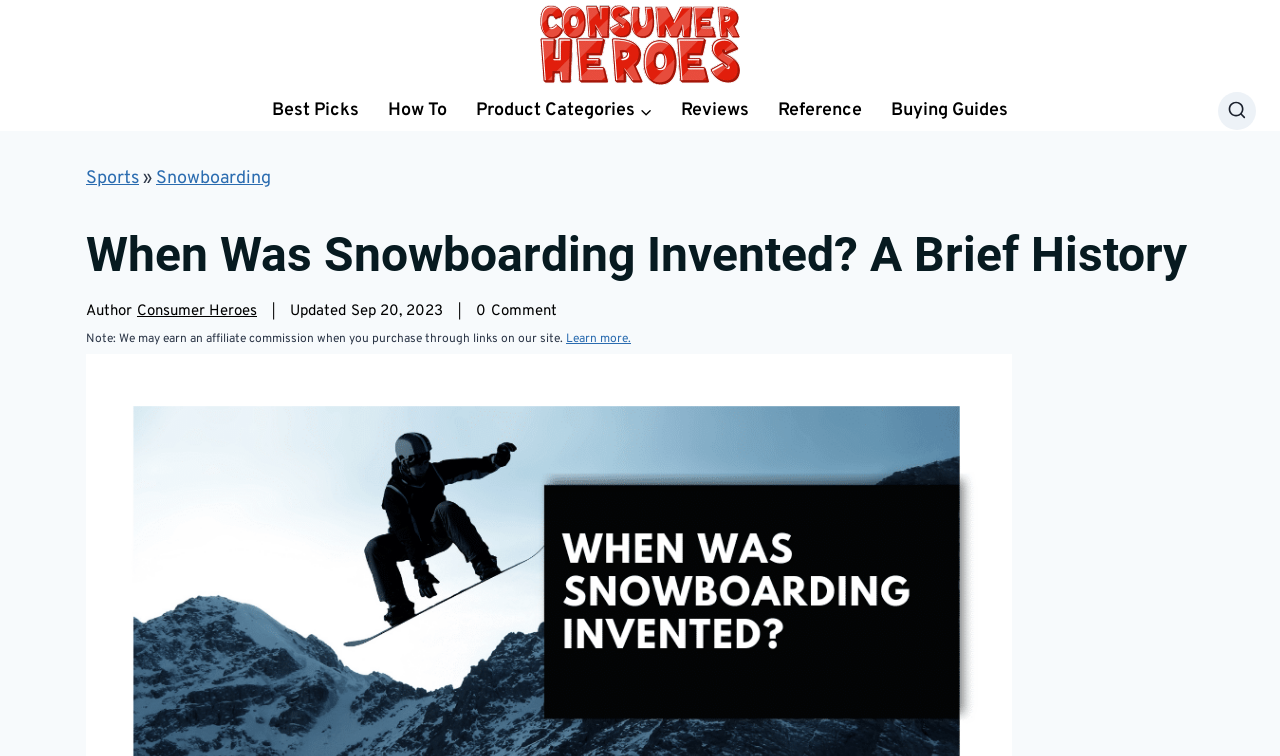Identify the bounding box coordinates of the section that should be clicked to achieve the task described: "Contact us".

None